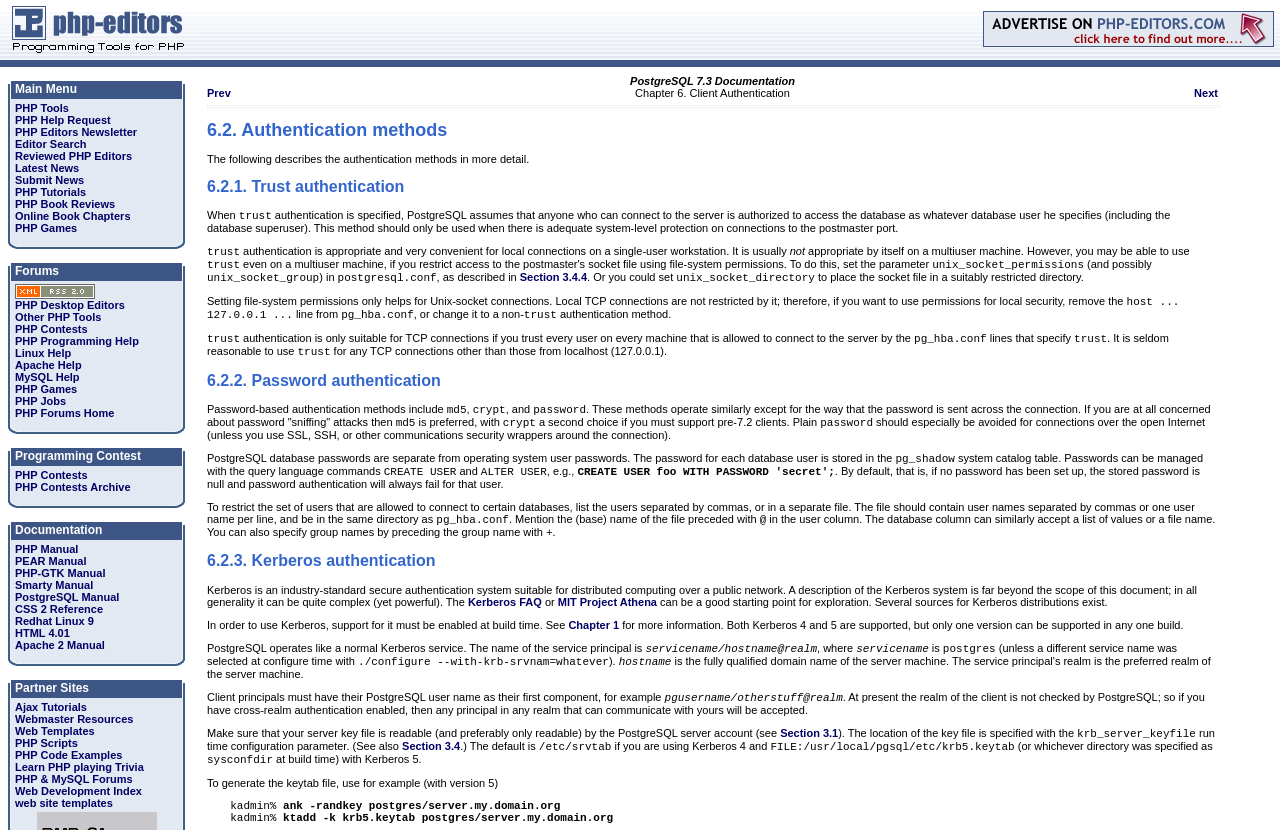Reply to the question below using a single word or brief phrase:
How many tables are there in the webpage?

5